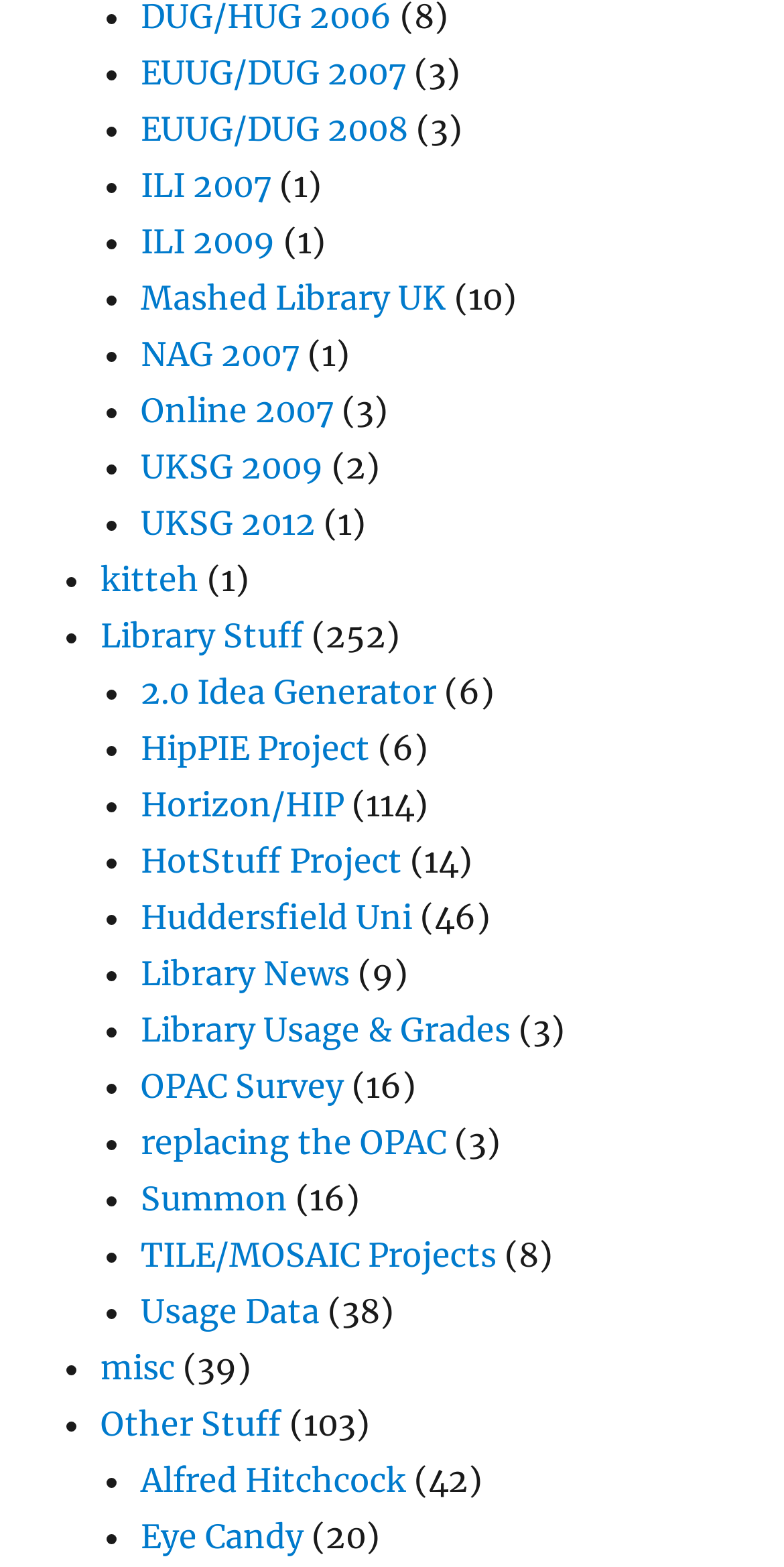Specify the bounding box coordinates of the region I need to click to perform the following instruction: "Check out Event Marketing". The coordinates must be four float numbers in the range of 0 to 1, i.e., [left, top, right, bottom].

None